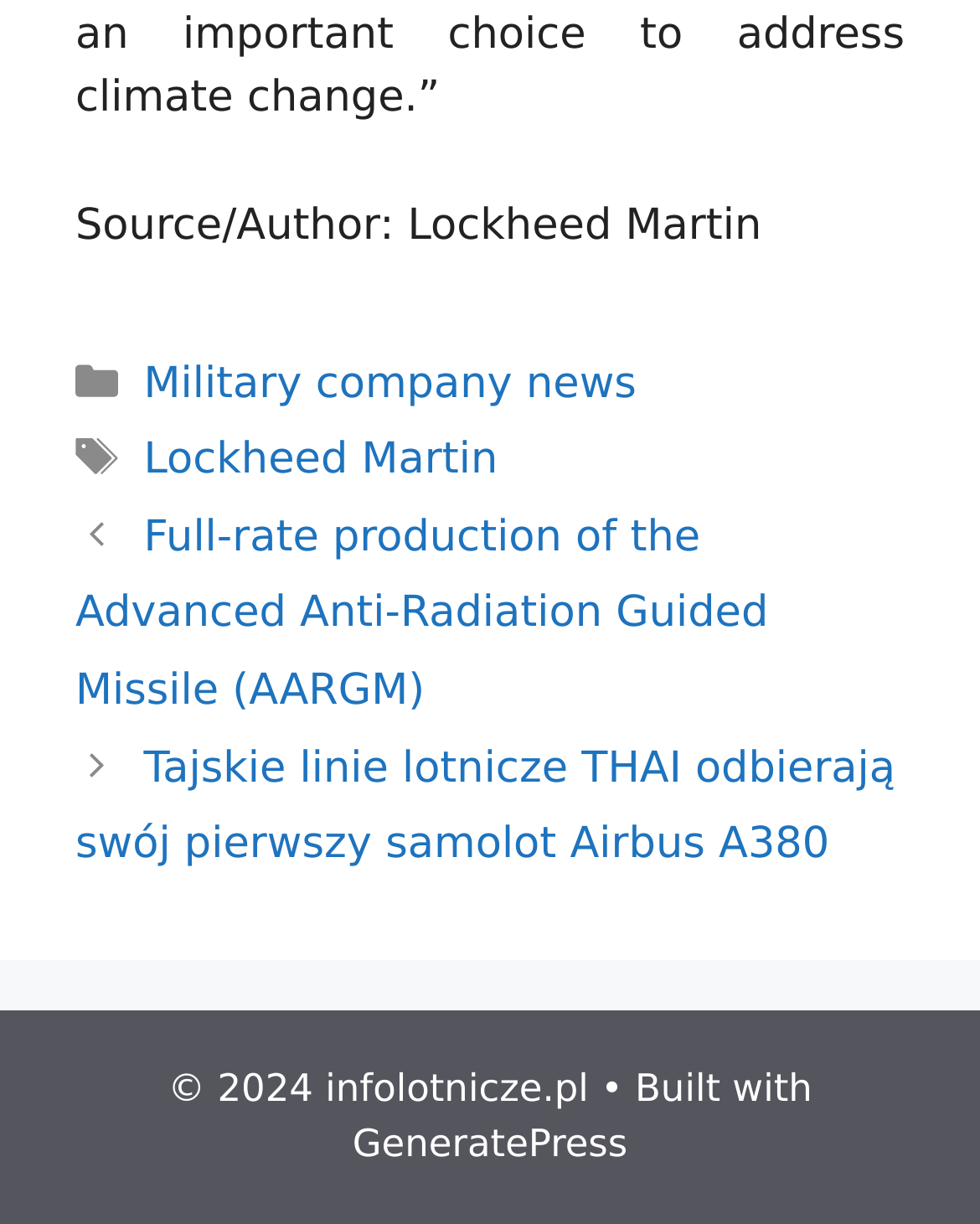Locate the bounding box coordinates for the element described below: "GeneratePress". The coordinates must be four float values between 0 and 1, formatted as [left, top, right, bottom].

[0.36, 0.916, 0.64, 0.953]